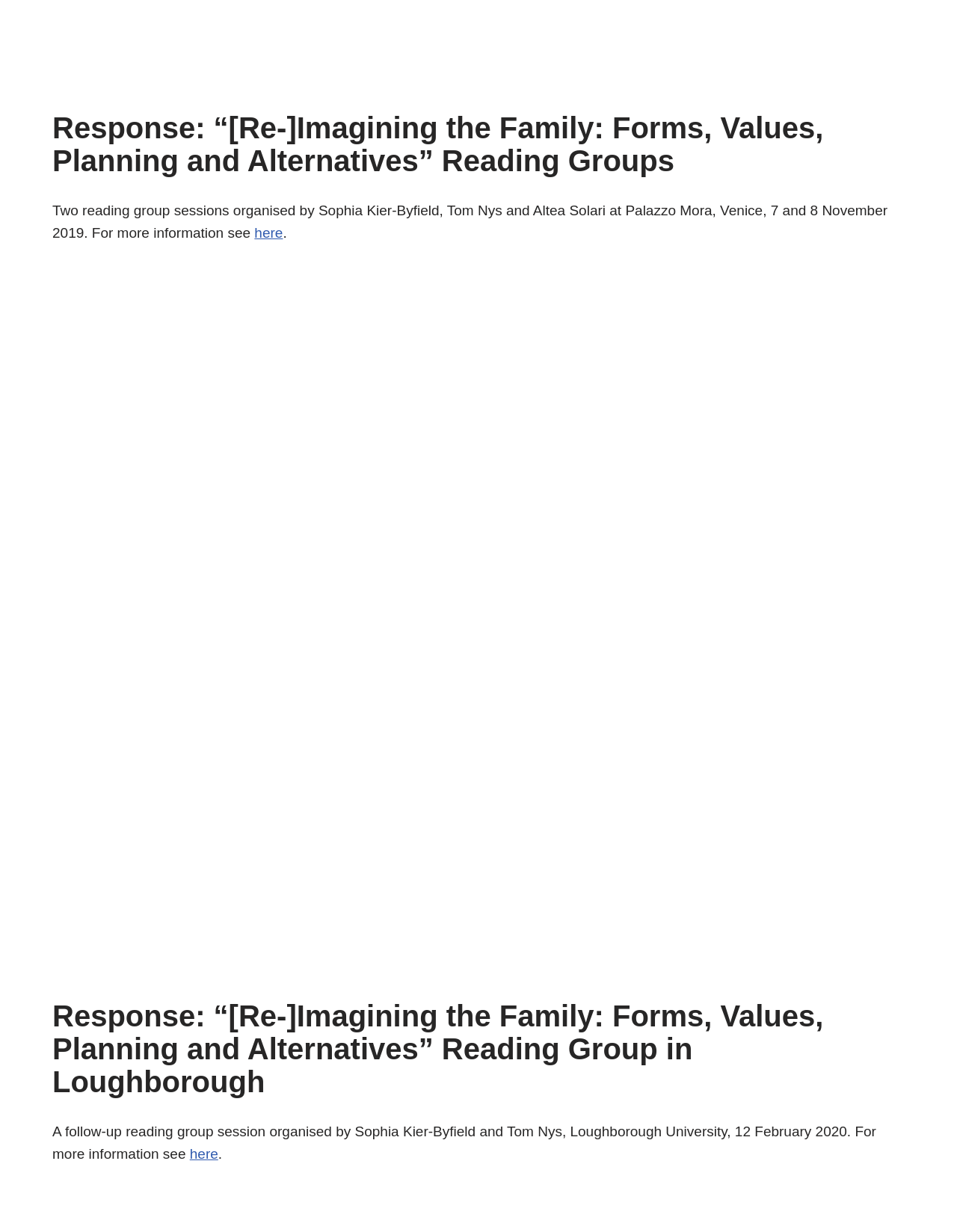Find the bounding box coordinates for the UI element whose description is: "here". The coordinates should be four float numbers between 0 and 1, in the format [left, top, right, bottom].

[0.198, 0.93, 0.228, 0.943]